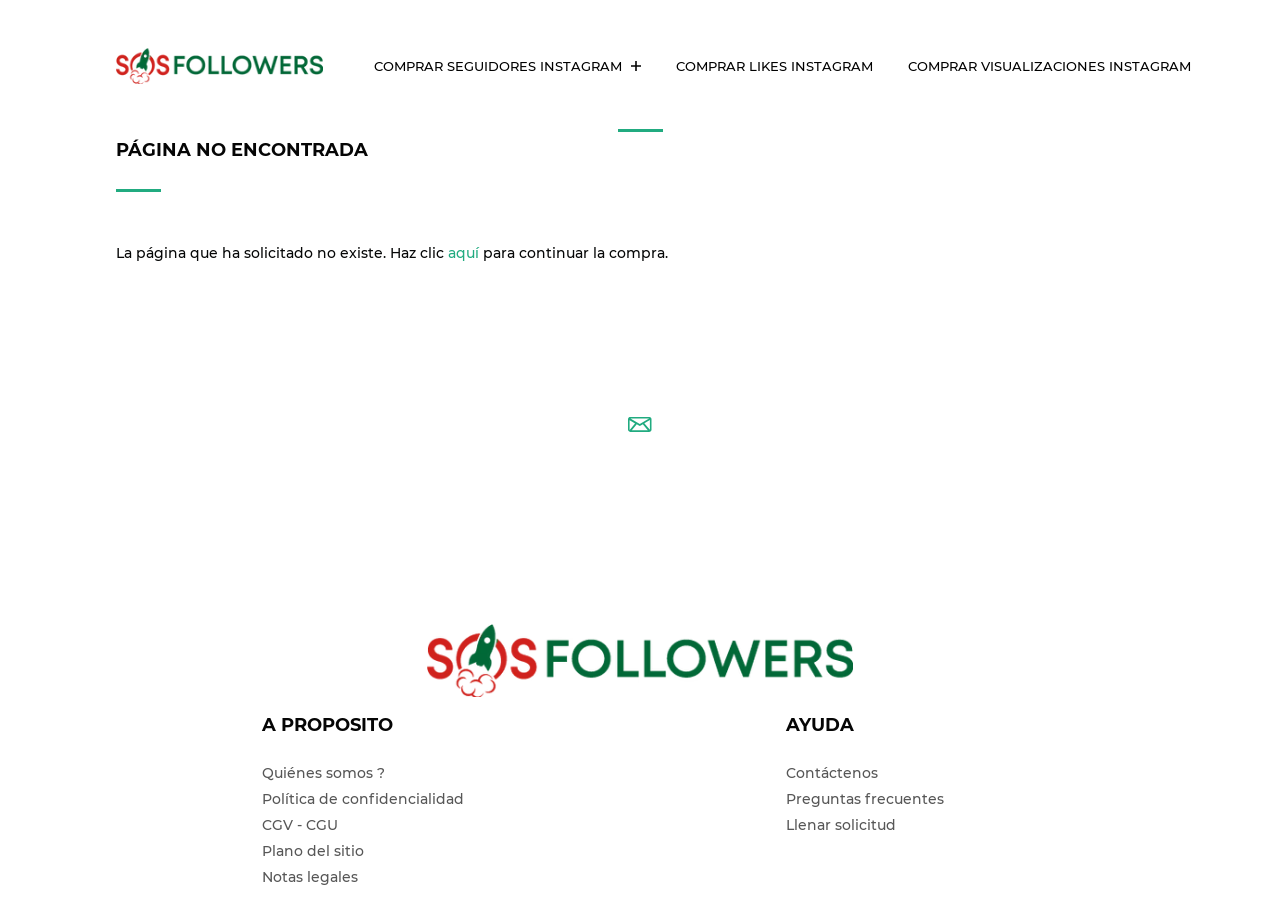Locate the bounding box coordinates of the region to be clicked to comply with the following instruction: "Buy Instagram followers". The coordinates must be four float numbers between 0 and 1, in the form [left, top, right, bottom].

[0.358, 0.701, 0.642, 0.756]